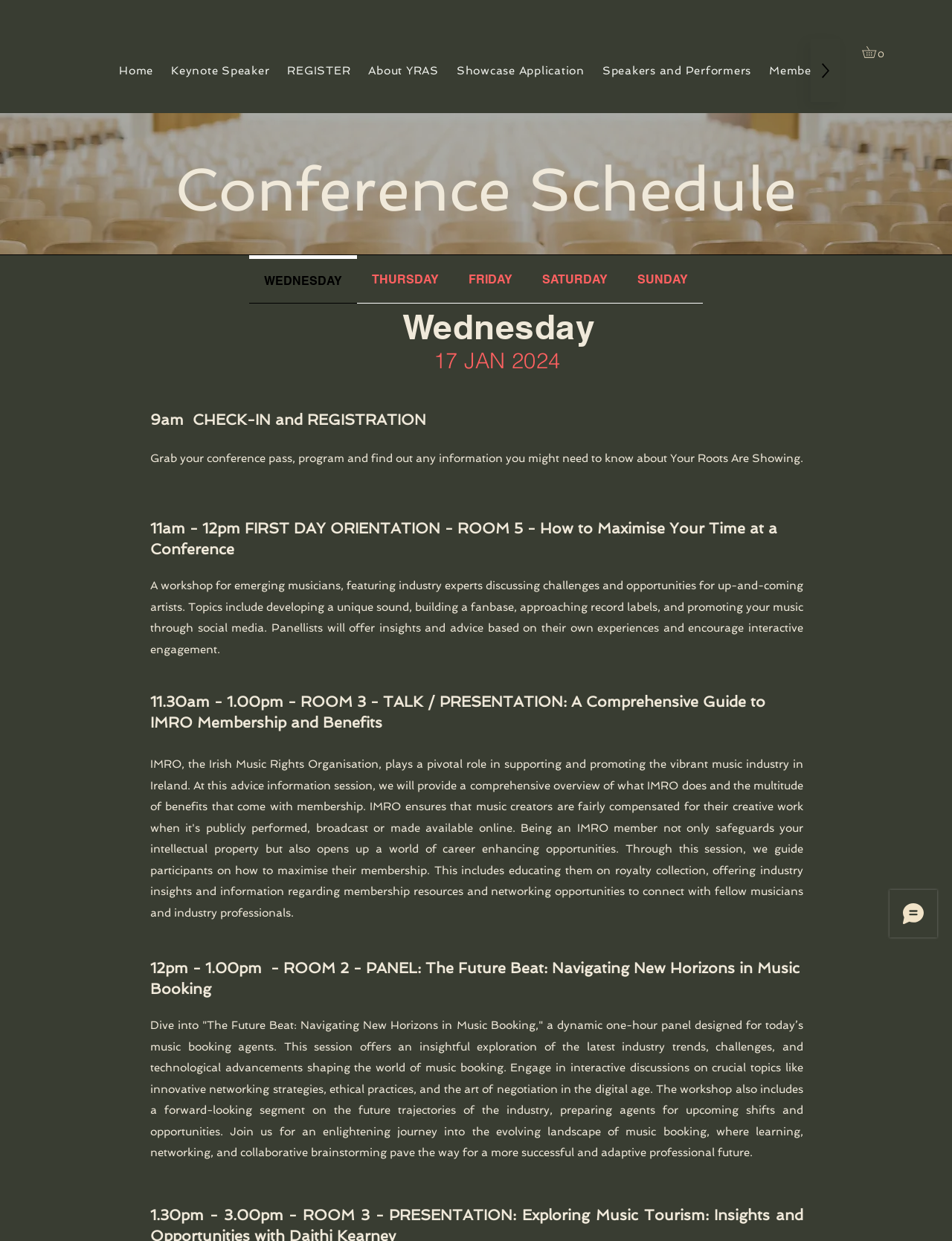Describe the entire webpage, focusing on both content and design.

The webpage is a conference schedule page for an event called "Your Roots Are Showing". At the top, there is a navigation menu with links to different sections of the website, including "Home", "Keynote Speaker", "REGISTER", "About YRAS", "Showcase Application", "Speakers and Performers", and "Membership". 

Below the navigation menu, there is a button with a cart icon and the text "Cart with 0 items". Next to it, there is an image of a conference room. 

The main content of the page is divided into sections, with a heading "Conference Schedule" at the top. Below the heading, there is a tab list with five tabs, labeled "WEDNESDAY", "THURSDAY", "FRIDAY", "SATURDAY", and "SUNDAY". 

The currently selected tab is not specified, but the content below the tab list appears to be related to the schedule for Wednesday. There is a heading "Wednesday" and a subheading "17 JAN 2024". 

Below the headings, there are several blocks of text describing different events and workshops scheduled for Wednesday. These events include a check-in and registration session, a first-day orientation, and several workshops and panels on topics such as maximizing time at a conference, developing a unique sound as a musician, and navigating new horizons in music booking. 

At the bottom right corner of the page, there is an iframe with a Wix Chat widget.